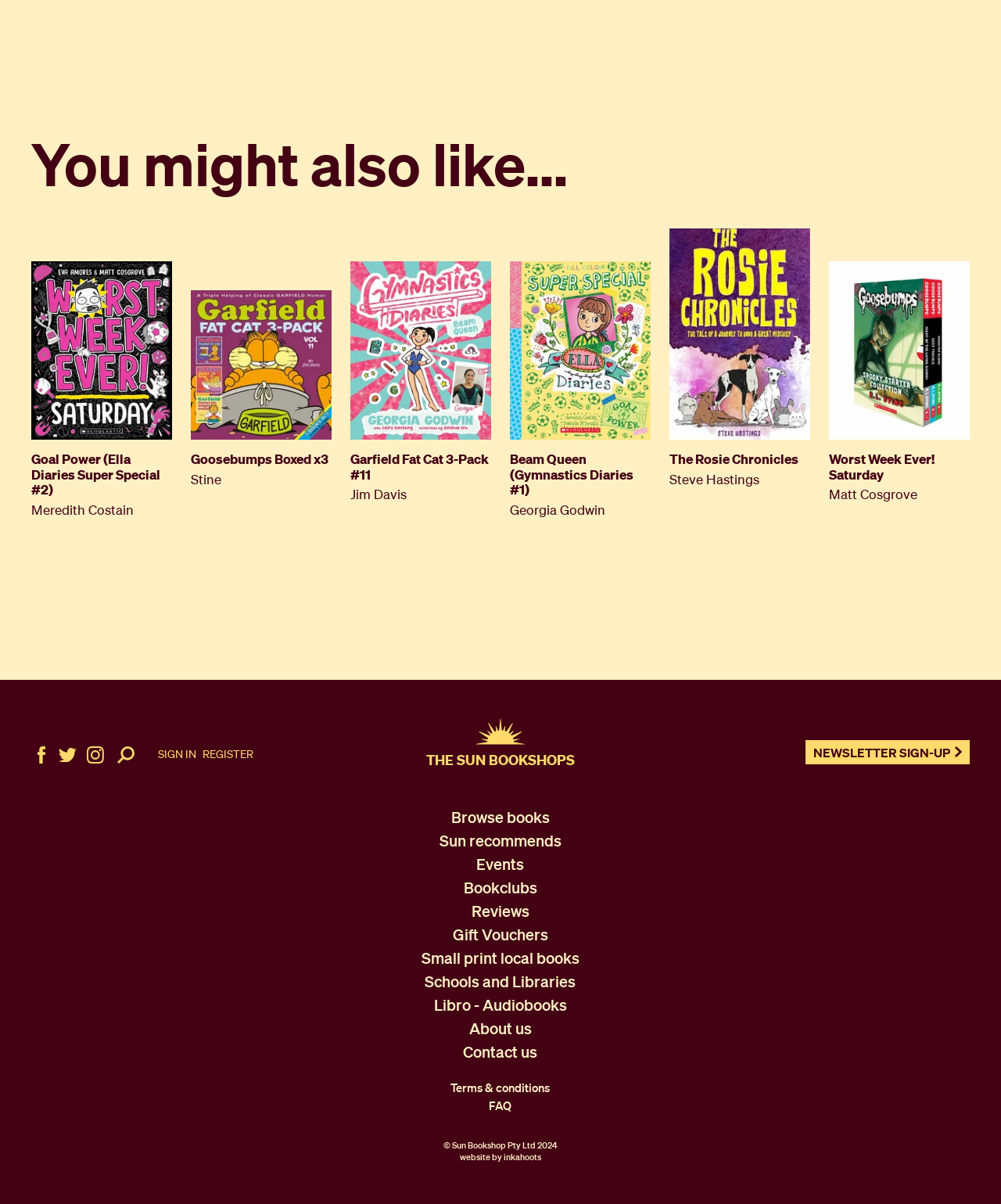Locate the bounding box of the UI element described by: "Terms & conditions" in the given webpage screenshot.

[0.45, 0.897, 0.55, 0.91]